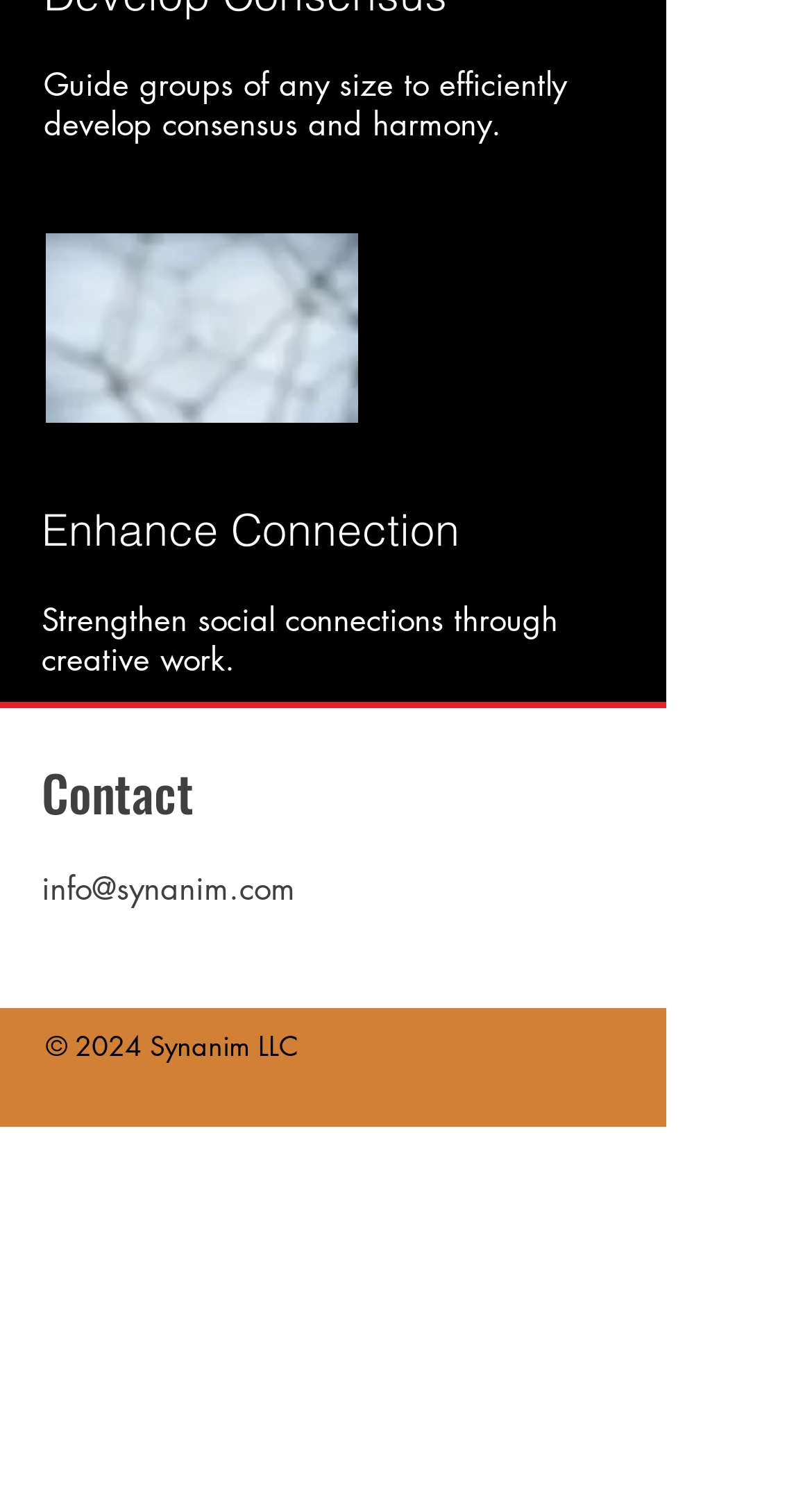Look at the image and answer the question in detail:
What is the name of the digital network?

The link 'Digital Network' is present on the page, which suggests that it is the name of the digital network being referred to.